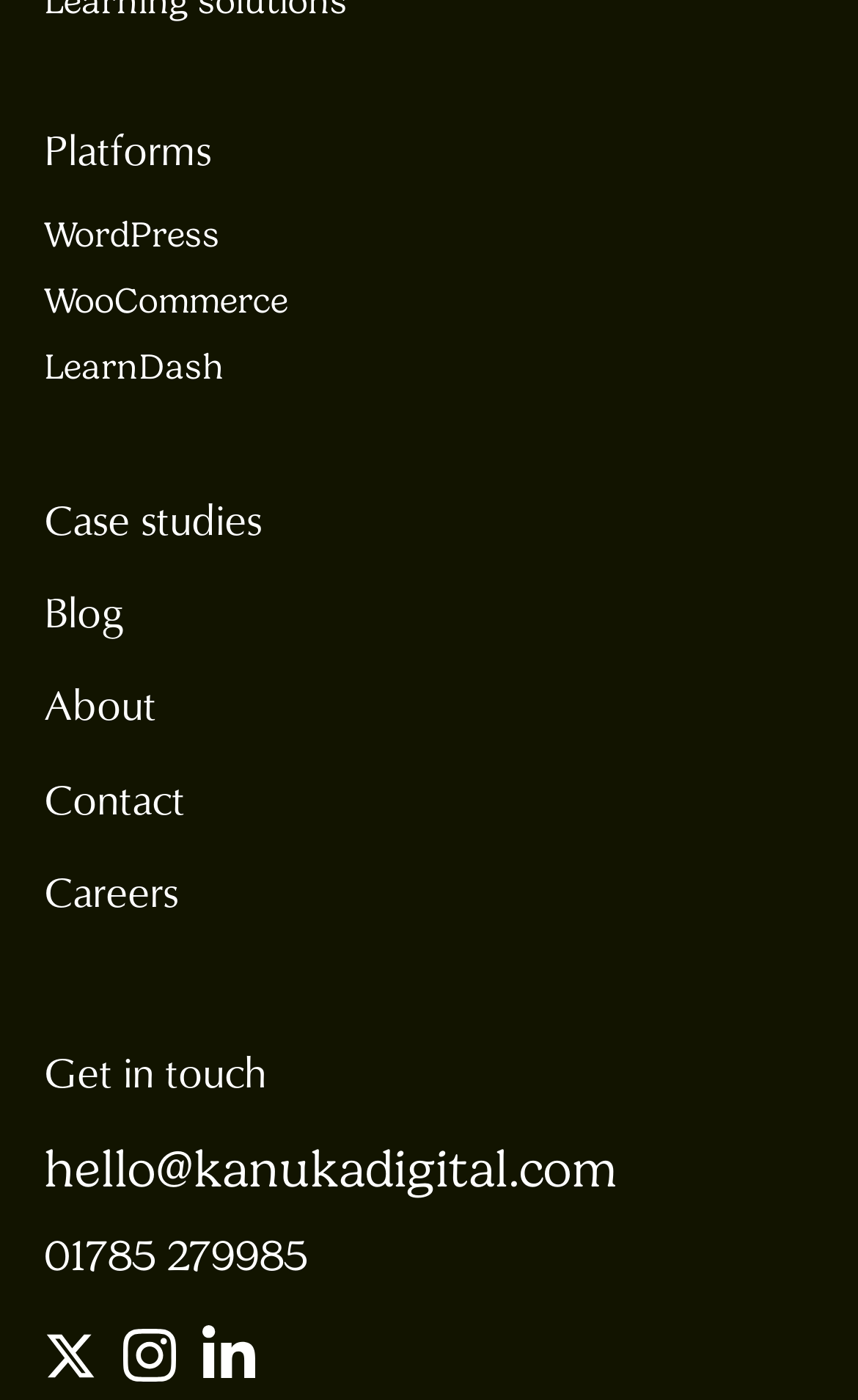Please provide a detailed answer to the question below by examining the image:
What is the first platform listed?

The first platform listed is WordPress, which is a link element located at the top of the webpage with a bounding box coordinate of [0.051, 0.152, 0.256, 0.182].